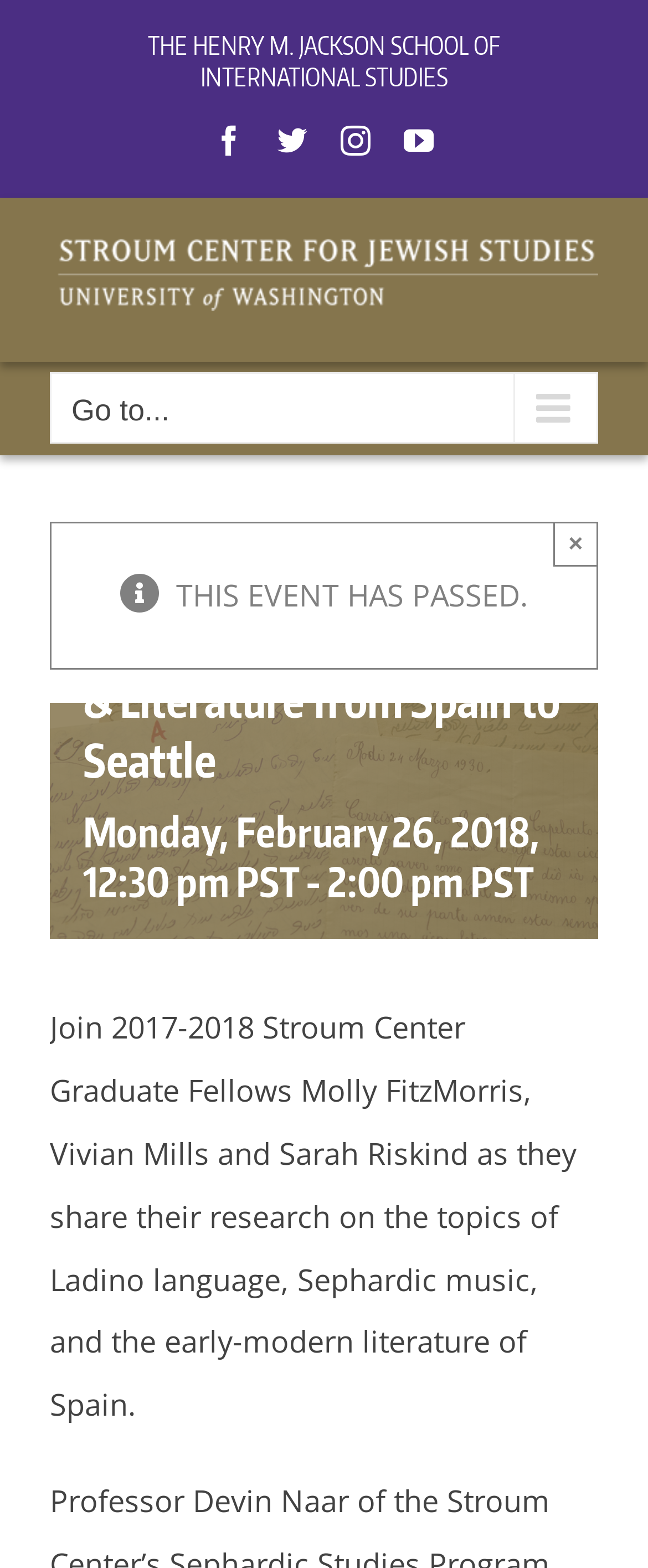Respond with a single word or phrase to the following question:
What is the date of the event?

Monday, February 26, 2018